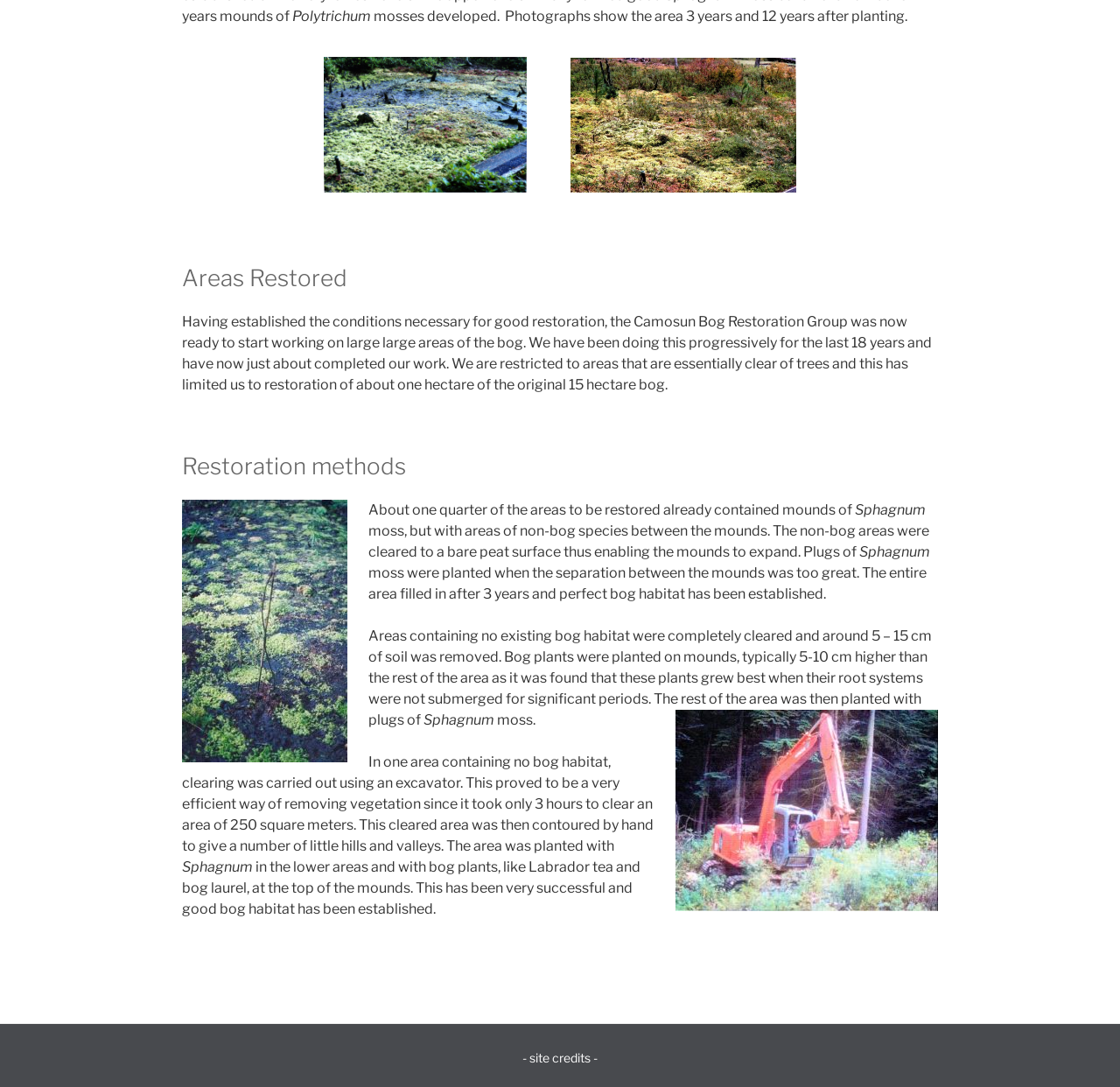Please give a one-word or short phrase response to the following question: 
What is the purpose of planting plugs of Sphagnum moss?

To expand bog habitat